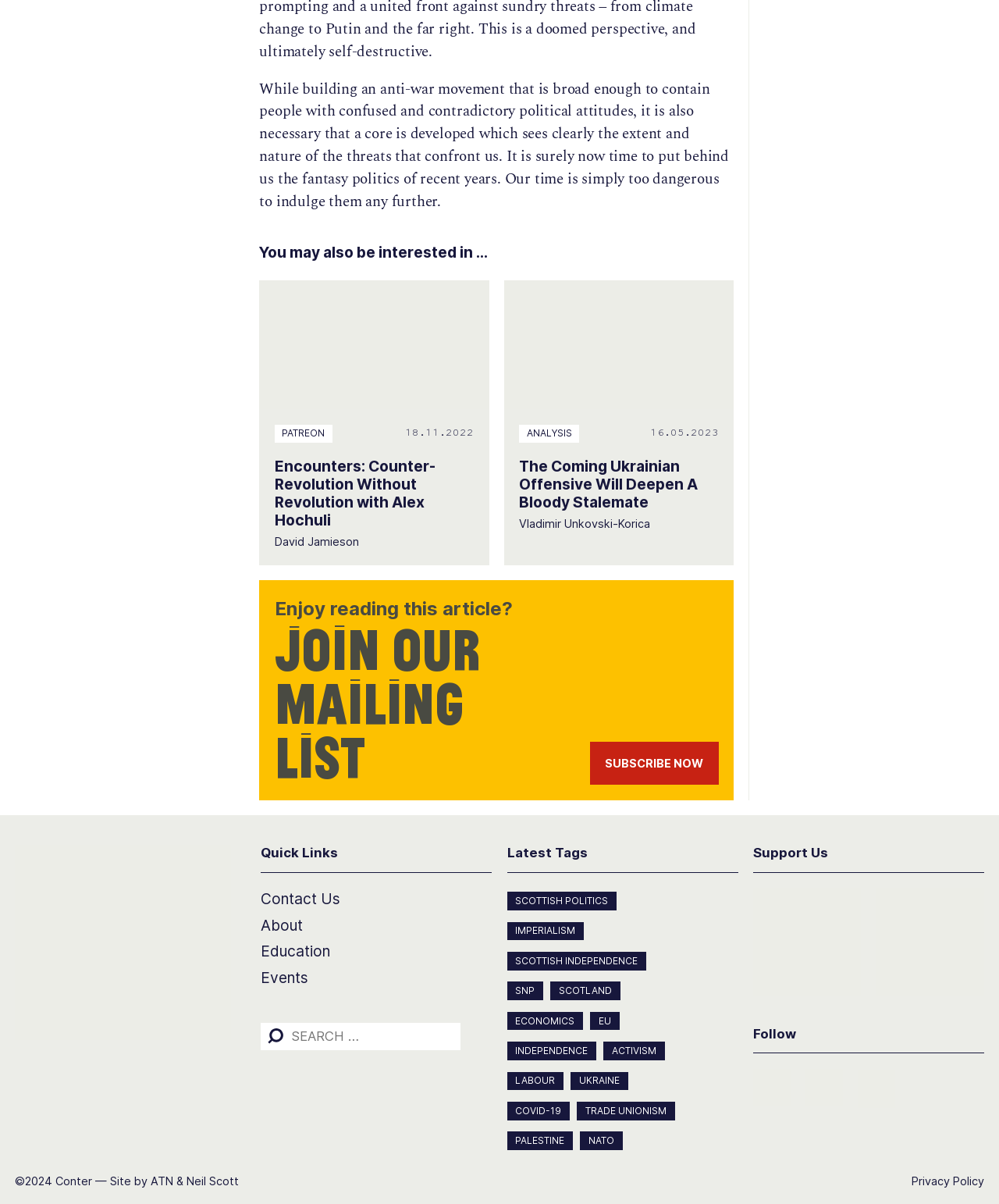For the following element description, predict the bounding box coordinates in the format (top-left x, top-left y, bottom-right x, bottom-right y). All values should be floating point numbers between 0 and 1. Description: Contact Us

[0.261, 0.737, 0.493, 0.759]